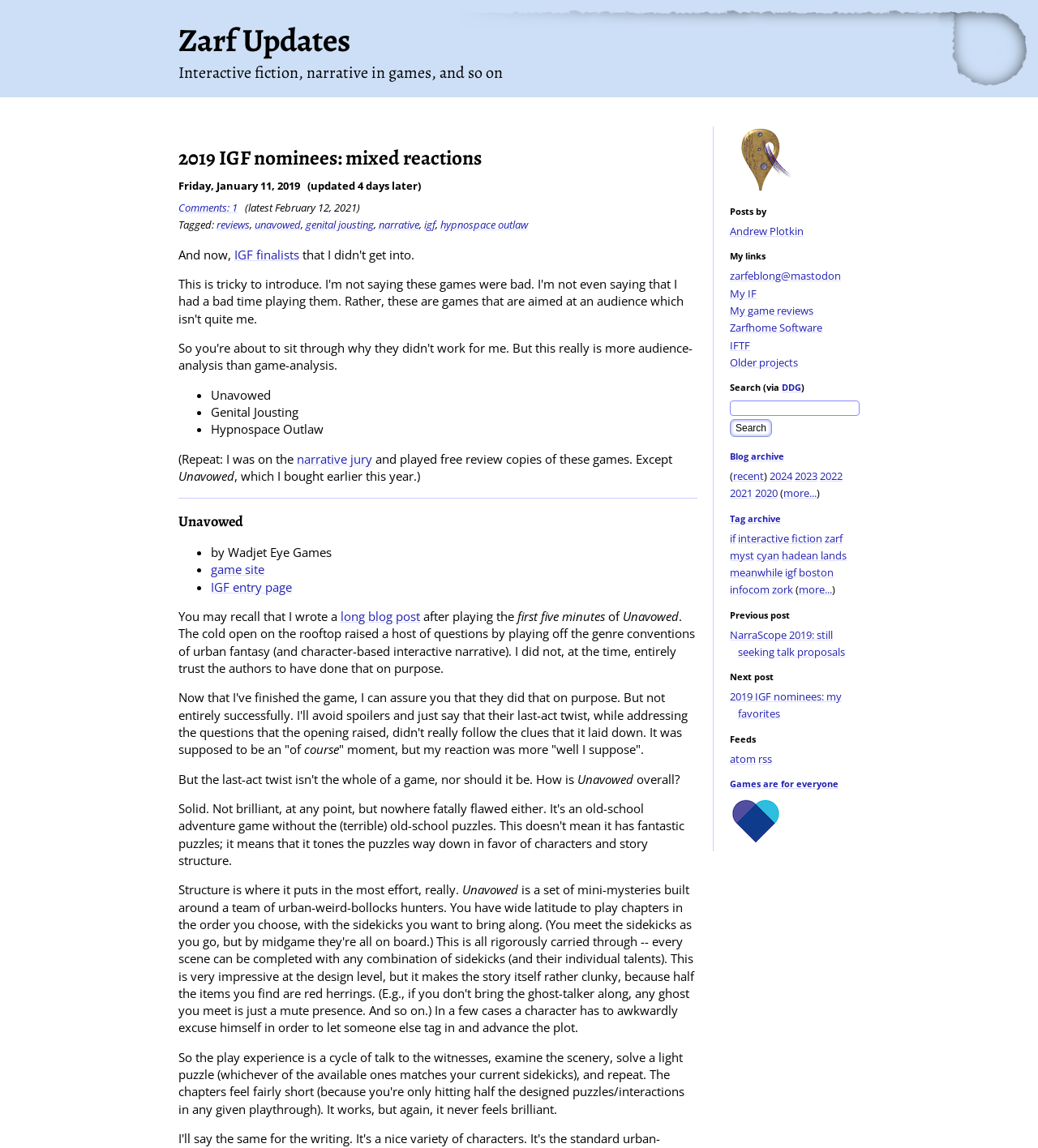Could you locate the bounding box coordinates for the section that should be clicked to accomplish this task: "Visit Zarfhome Software".

[0.703, 0.279, 0.792, 0.292]